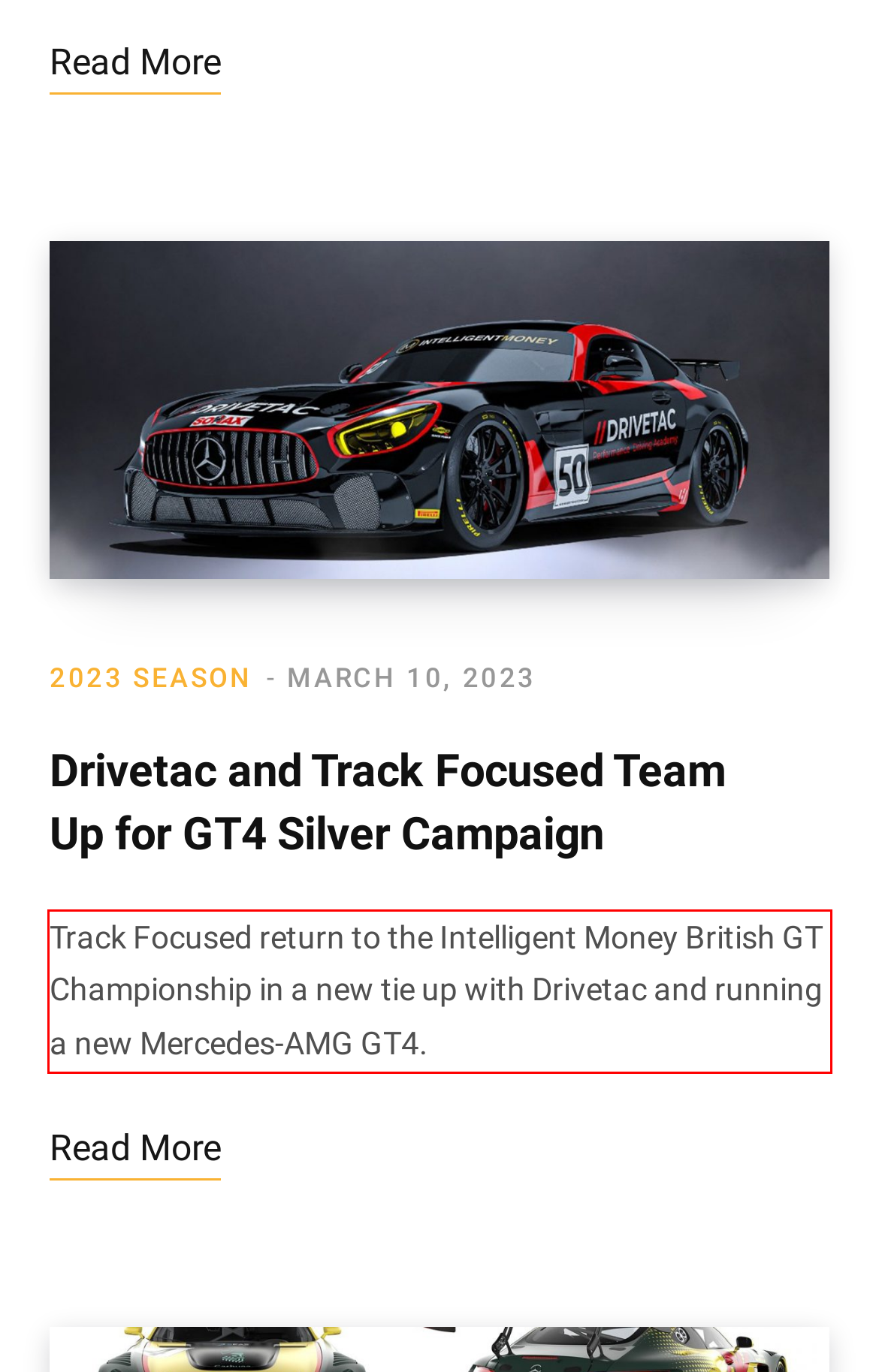Observe the screenshot of the webpage, locate the red bounding box, and extract the text content within it.

Track Focused return to the Intelligent Money British GT Championship in a new tie up with Drivetac and running a new Mercedes-AMG GT4.